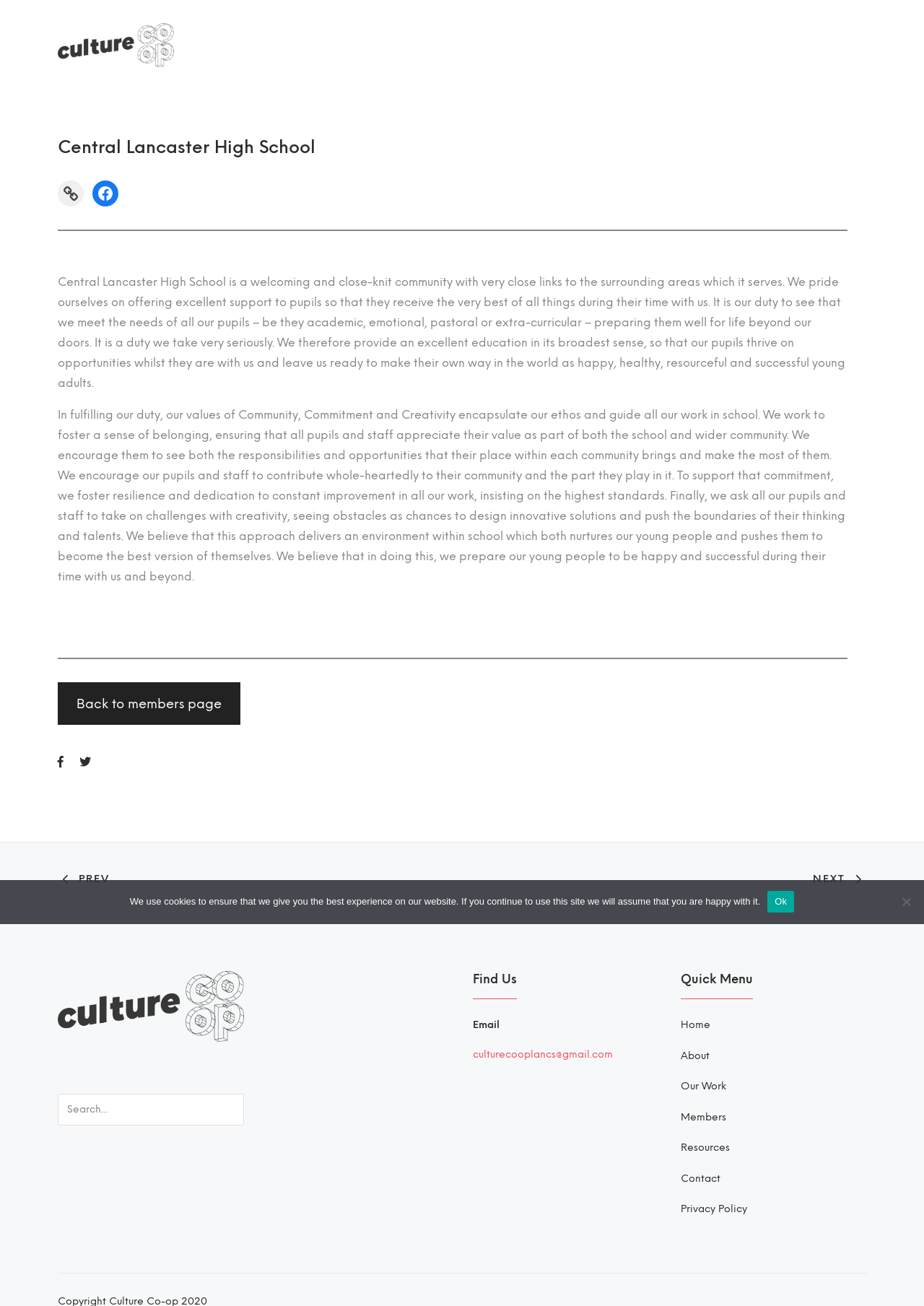Locate the bounding box coordinates of the area where you should click to accomplish the instruction: "Search for something".

[0.062, 0.838, 0.264, 0.862]